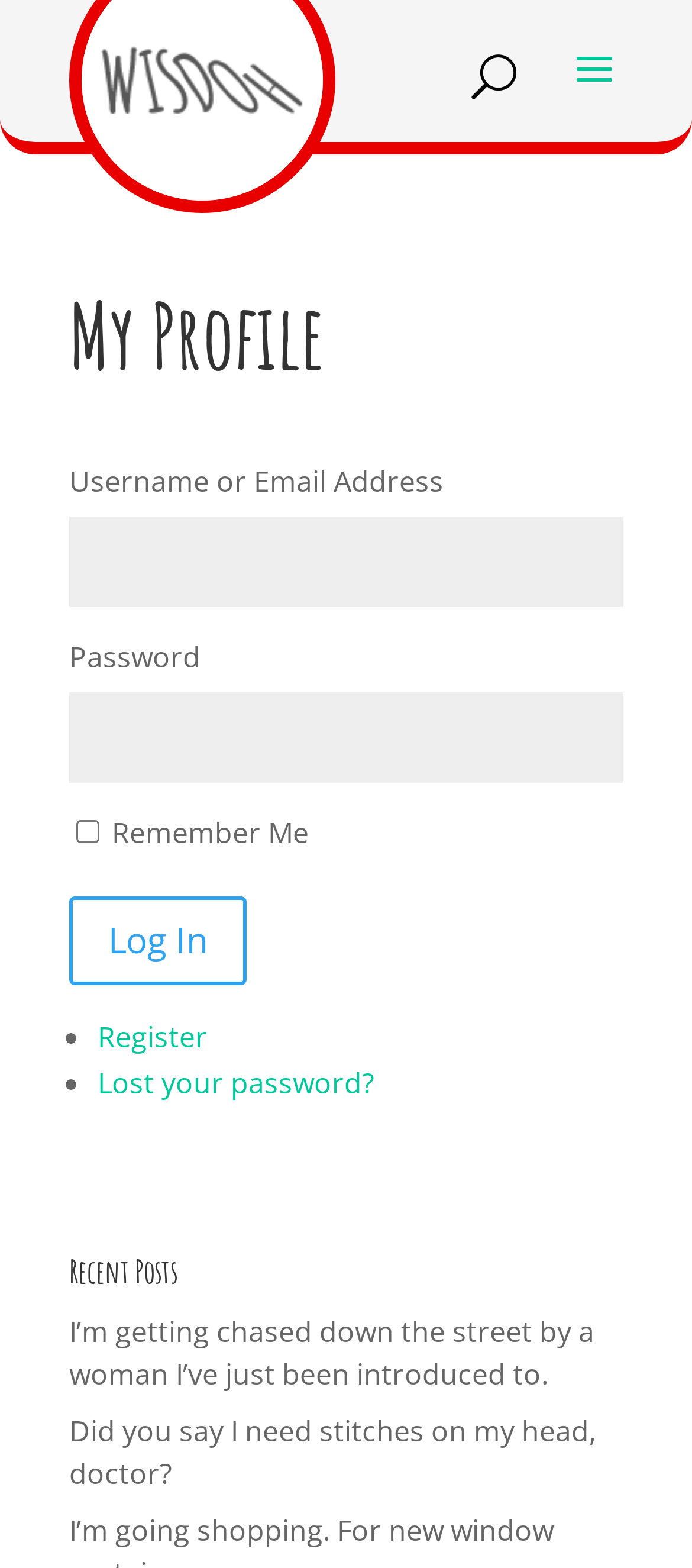Could you please study the image and provide a detailed answer to the question:
What can users do if they forgot their password?

The webpage provides a 'Lost your password?' link, which suggests that users who have forgotten their password can click on this link to recover or reset their password.